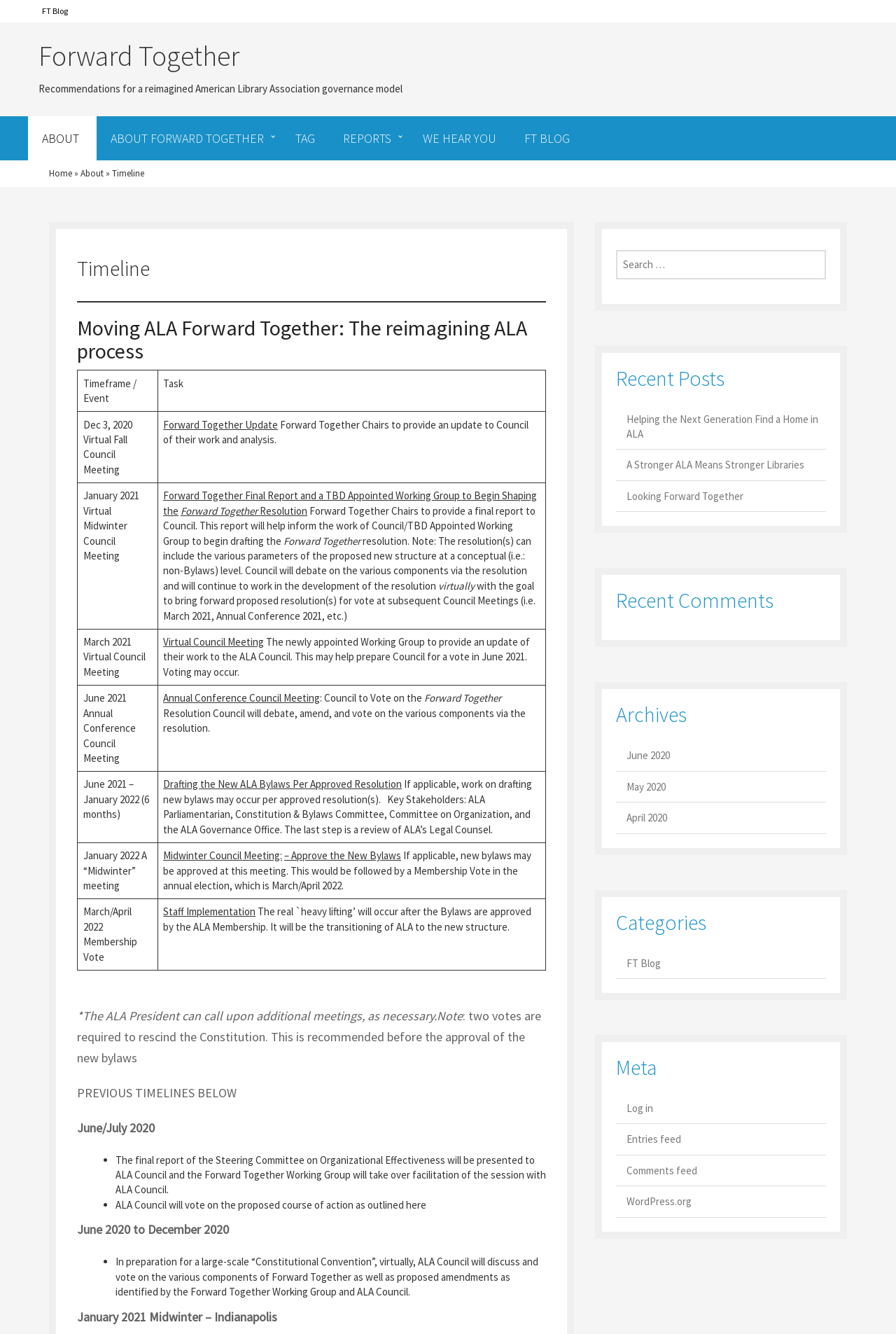Determine the bounding box coordinates of the clickable element necessary to fulfill the instruction: "View the archives for June 2020". Provide the coordinates as four float numbers within the 0 to 1 range, i.e., [left, top, right, bottom].

[0.688, 0.561, 0.922, 0.572]